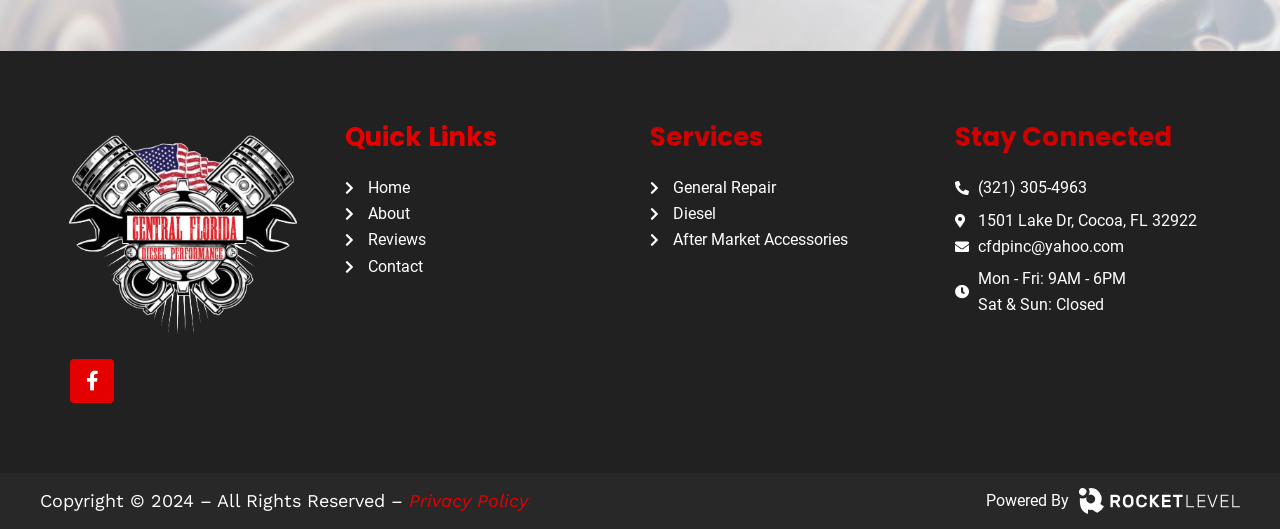Please locate the bounding box coordinates of the element that should be clicked to complete the given instruction: "View the About page".

[0.27, 0.38, 0.492, 0.43]